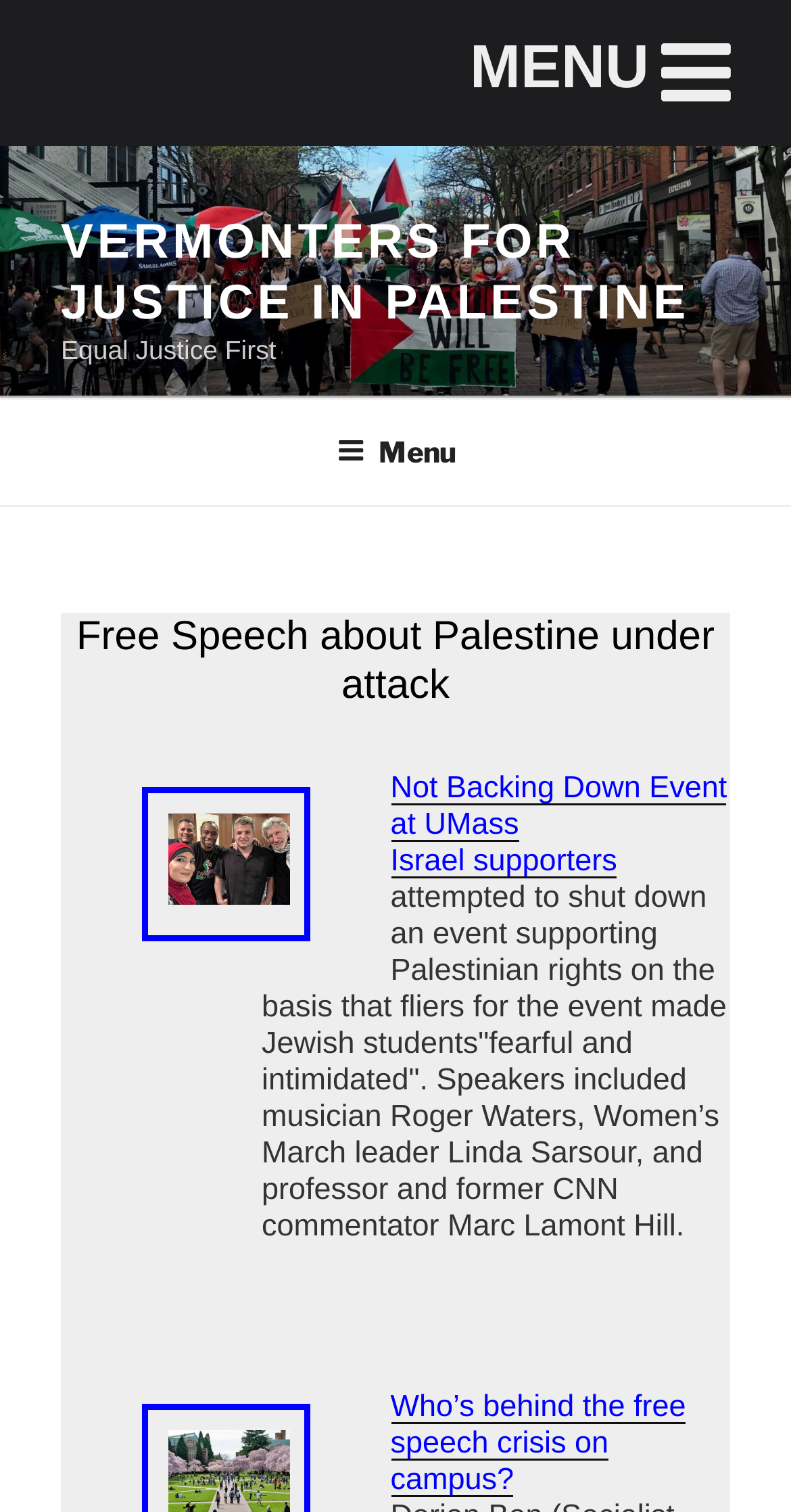Provide a brief response in the form of a single word or phrase:
What is the name of the organization?

Vermonters for Justice in Palestine